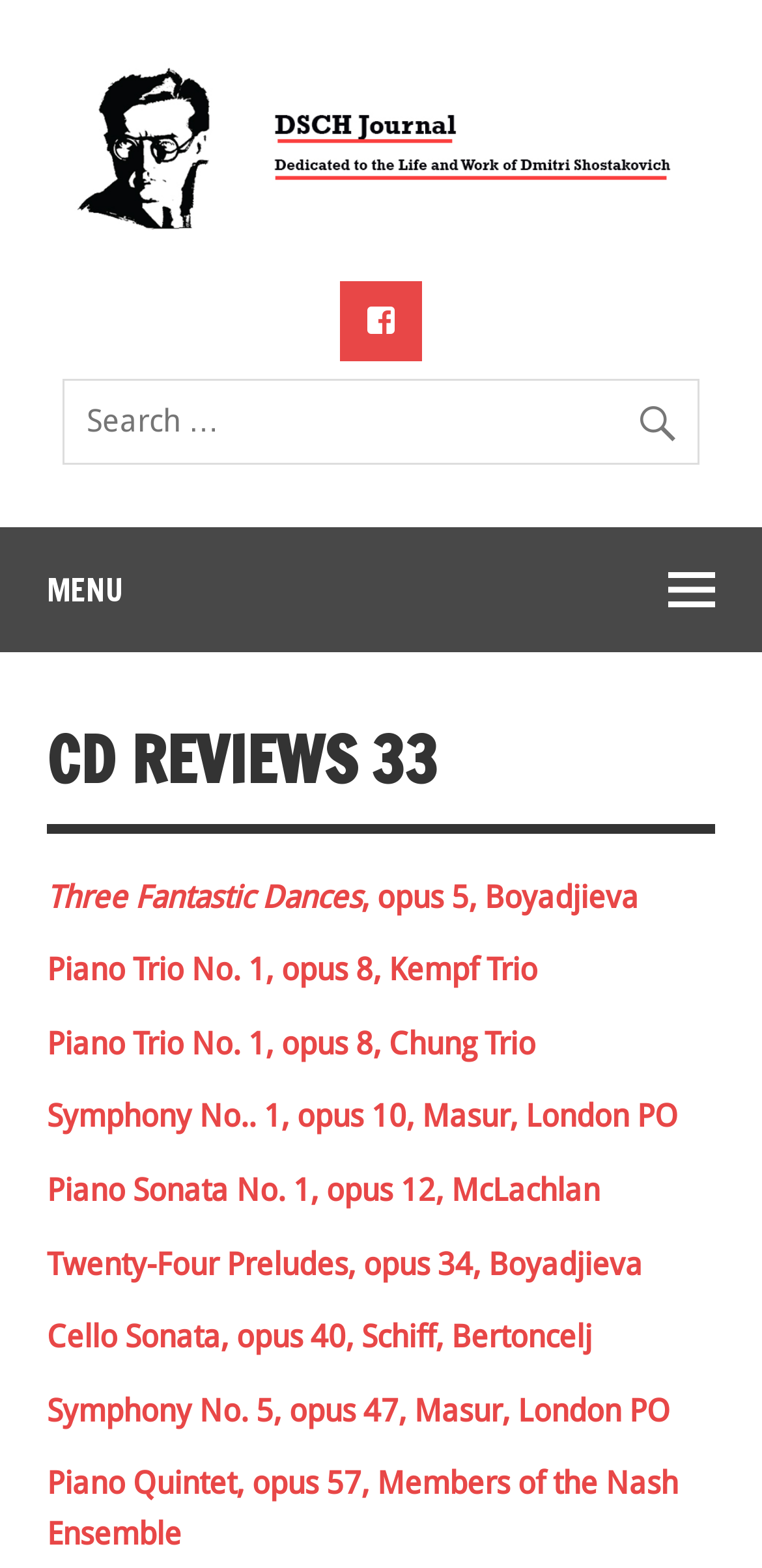Explain in detail what you observe on this webpage.

The webpage is about CD reviews, specifically CD Reviews 33, as indicated by the title. At the top left corner, there is a logo image with a corresponding link. Below the logo, there is a search bar with a search icon and a button with a magnifying glass icon. 

On the top right side, there is a menu button with three horizontal lines. Below the menu button, there is a heading that reads "CD REVIEWS 33". 

The main content of the webpage is a list of CD reviews, each represented by a link. There are 9 CD reviews in total, with titles such as "Three Fantastic Dances, opus 5, Boyadjieva", "Piano Trio No. 1, opus 8, Kempf Trio", and "Symphony No. 5, opus 47, Masur, London PO". These links are arranged vertically, one below the other, and take up most of the webpage.